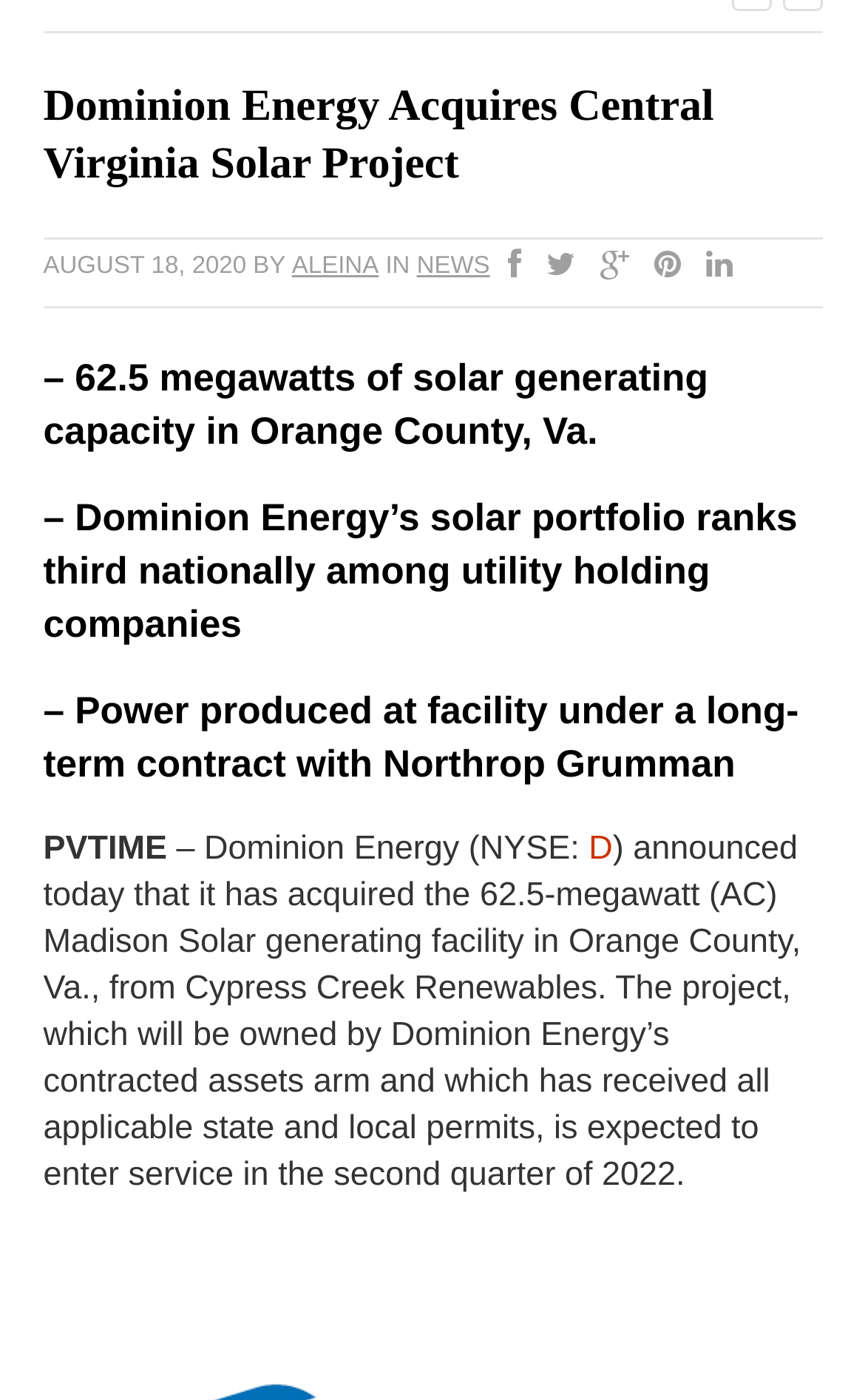Bounding box coordinates must be specified in the format (top-left x, top-left y, bottom-right x, bottom-right y). All values should be floating point numbers between 0 and 1. What are the bounding box coordinates of the UI element described as: title="GooglePlus"

[0.673, 0.18, 0.727, 0.202]